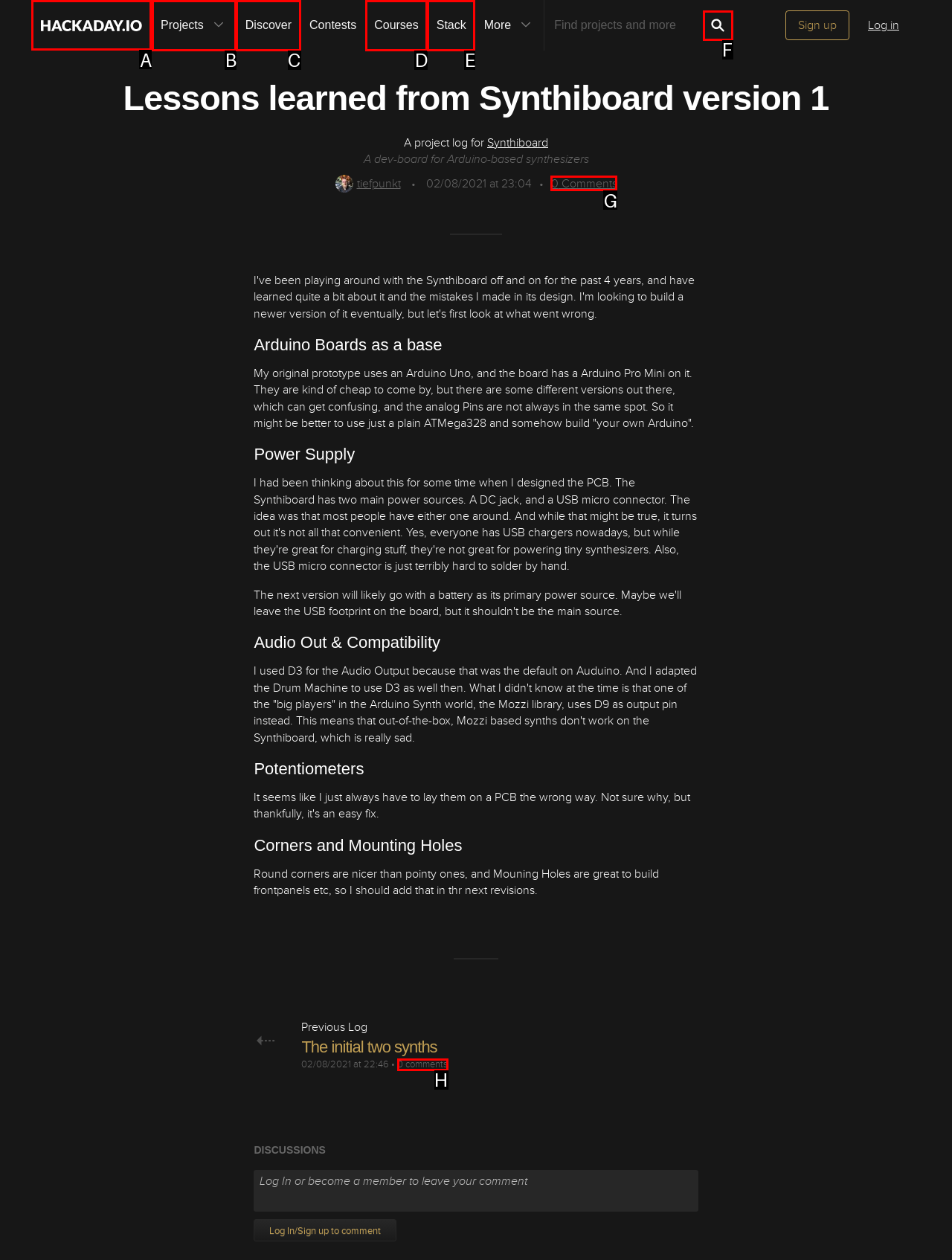Point out the HTML element I should click to achieve the following: Go to Hackaday.io homepage Reply with the letter of the selected element.

A